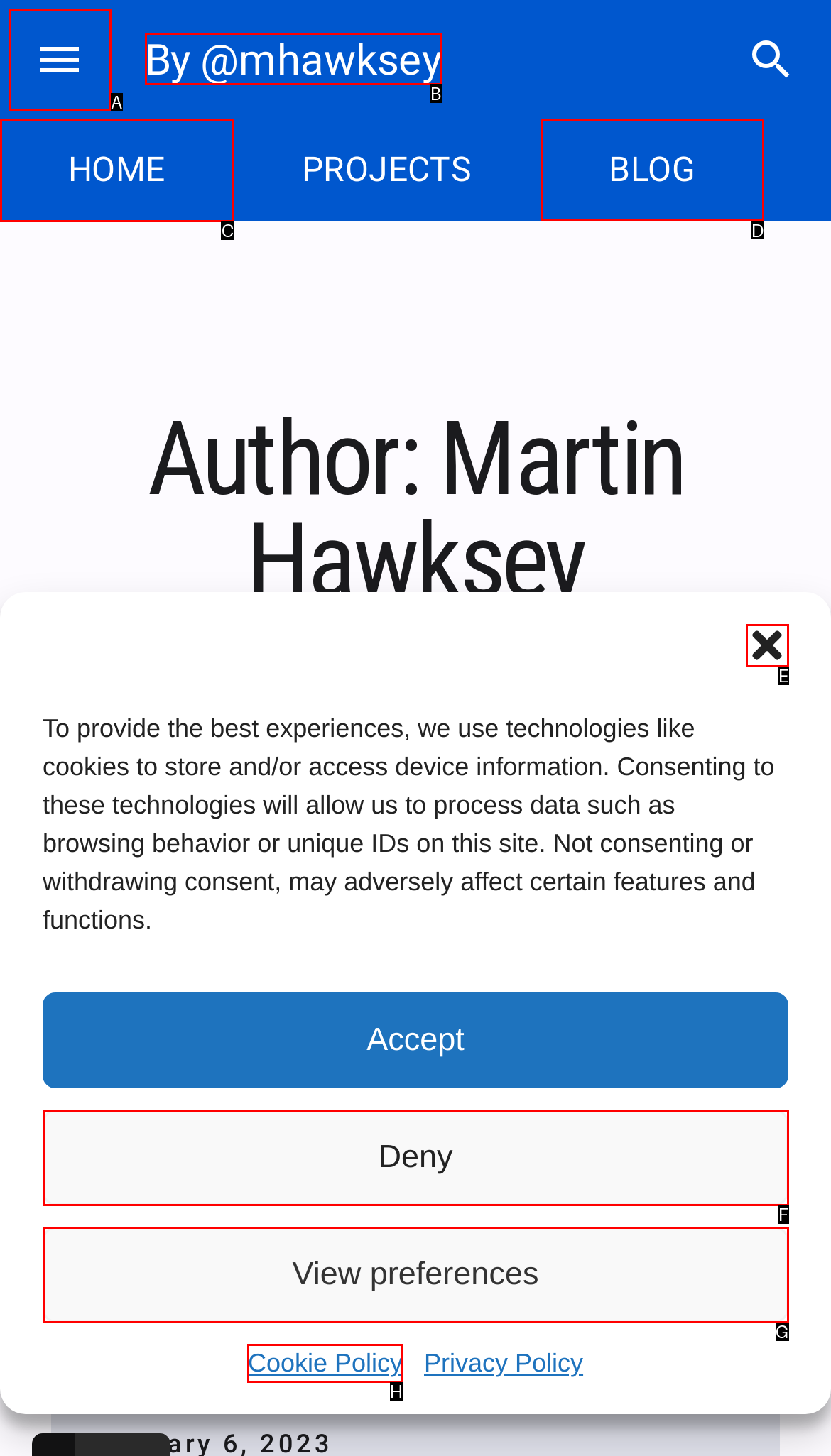Tell me which one HTML element I should click to complete the following instruction: Increase item quantity by one
Answer with the option's letter from the given choices directly.

None